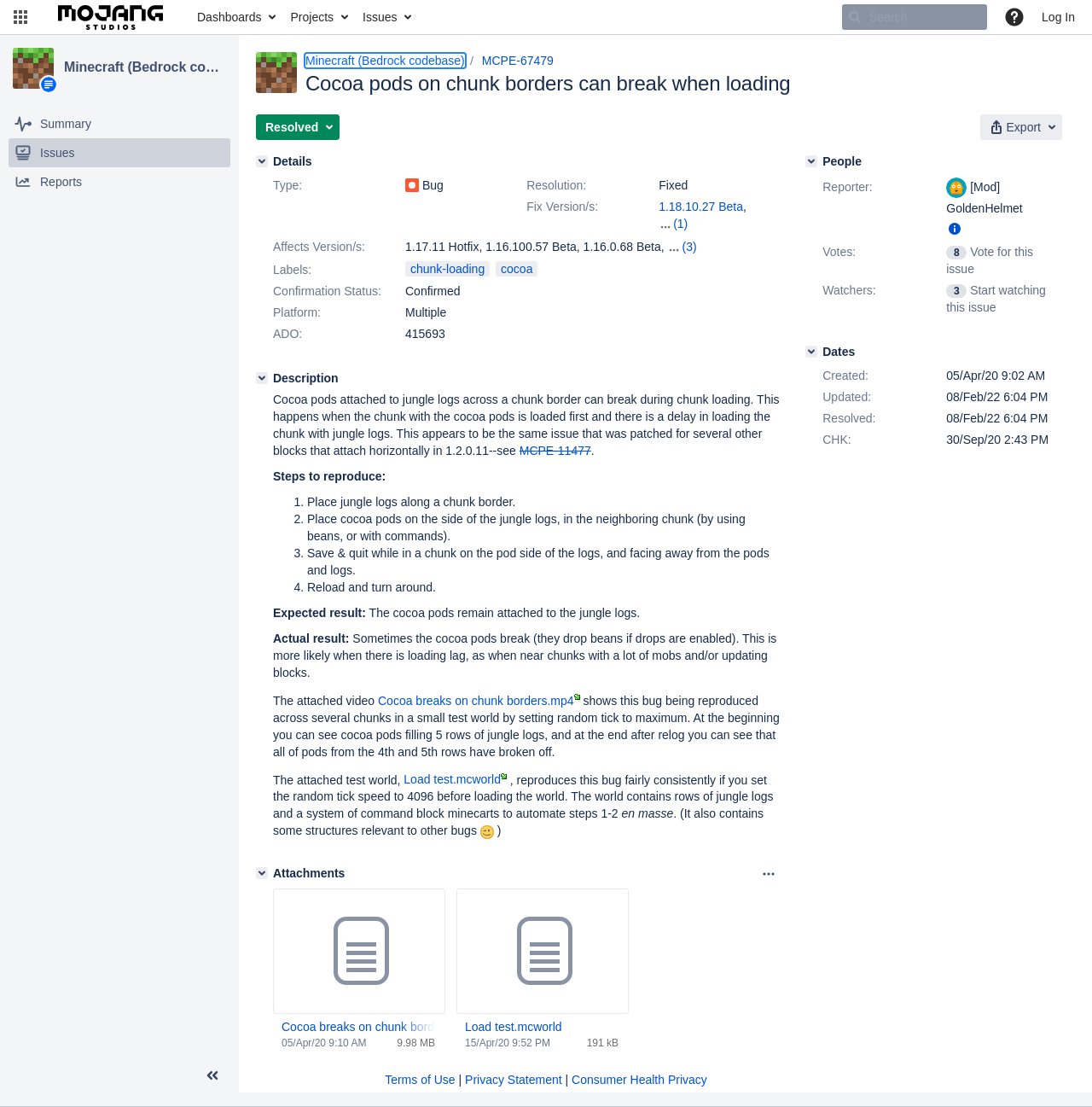Identify the bounding box coordinates of the clickable section necessary to follow the following instruction: "Go to home page". The coordinates should be presented as four float numbers from 0 to 1, i.e., [left, top, right, bottom].

[0.045, 0.0, 0.157, 0.031]